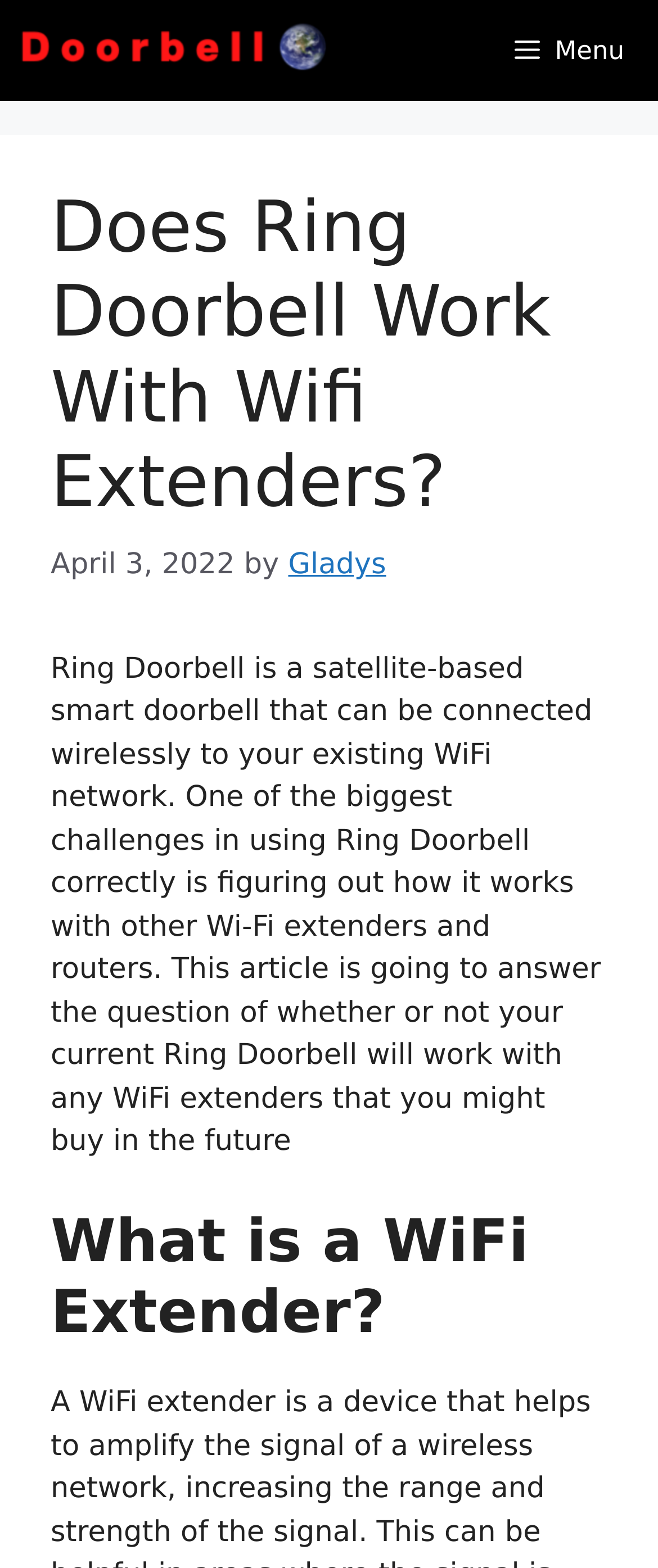Find the bounding box of the web element that fits this description: "Gladys".

[0.438, 0.35, 0.587, 0.371]